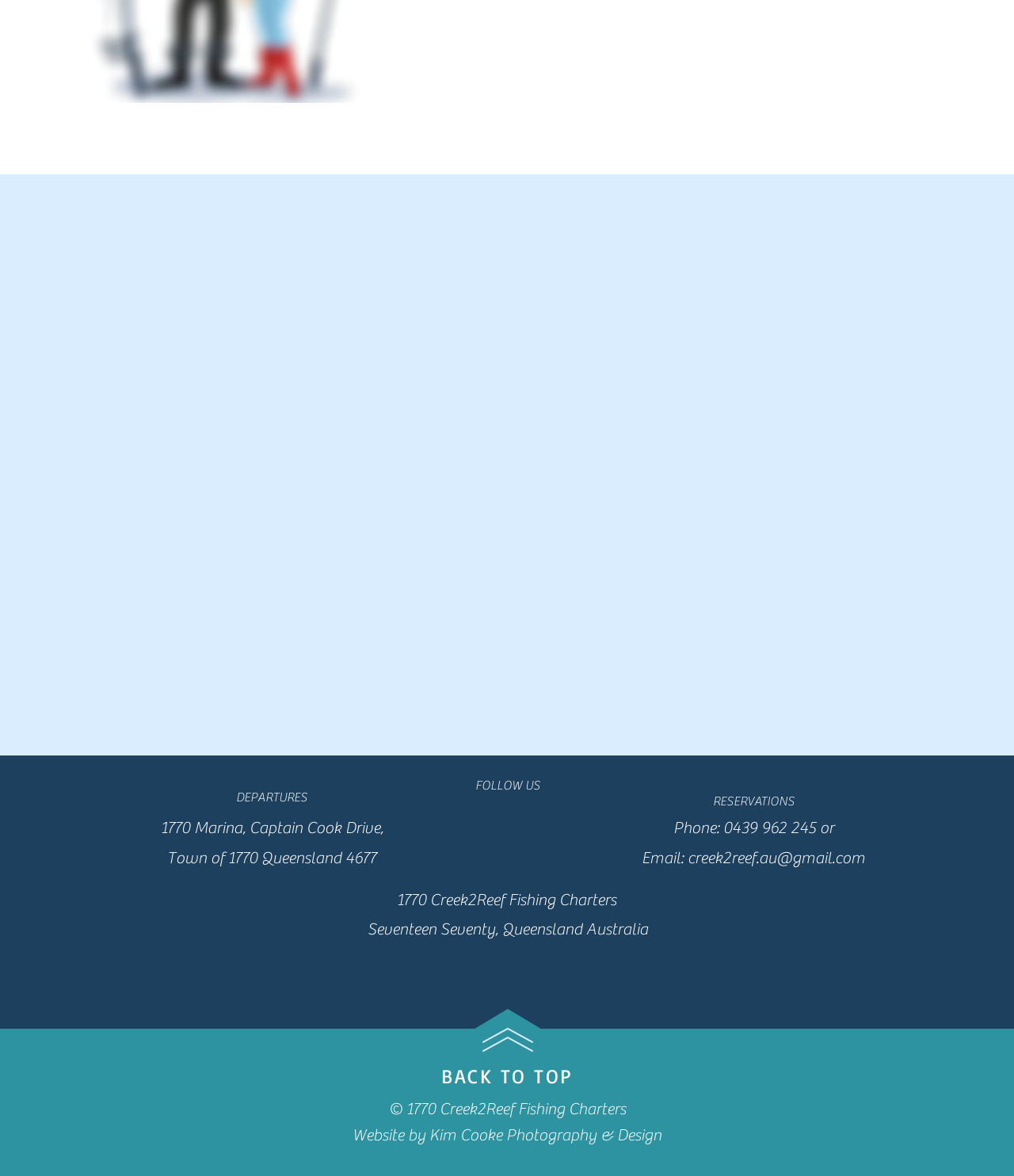Based on the image, please elaborate on the answer to the following question:
What is the email address for reservations?

The email address for reservations is mentioned in the 'RESERVATIONS' section of the webpage, along with a phone number for contacting the business.